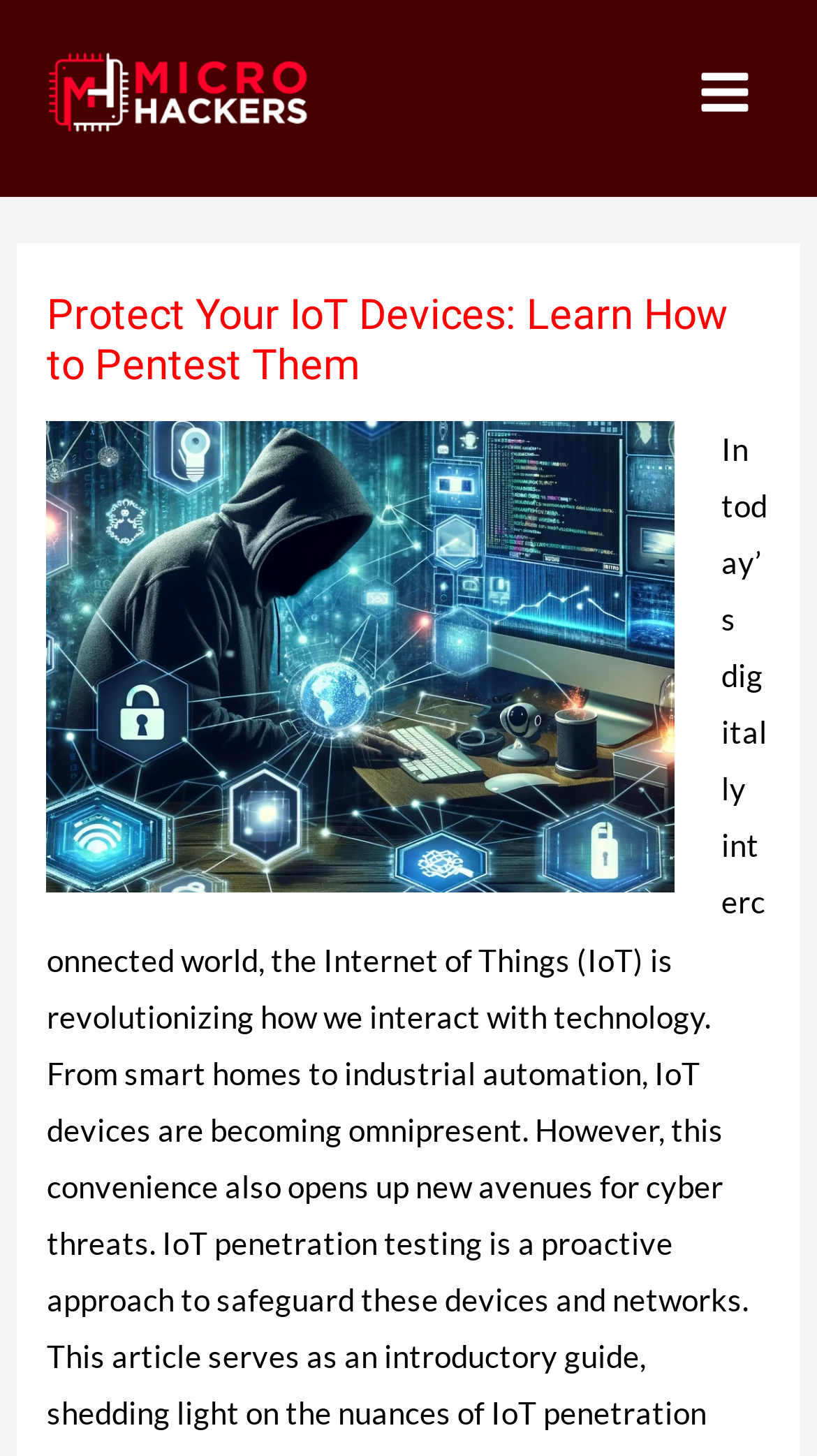Give a one-word or short-phrase answer to the following question: 
What is the topic of the webpage?

IoT devices security